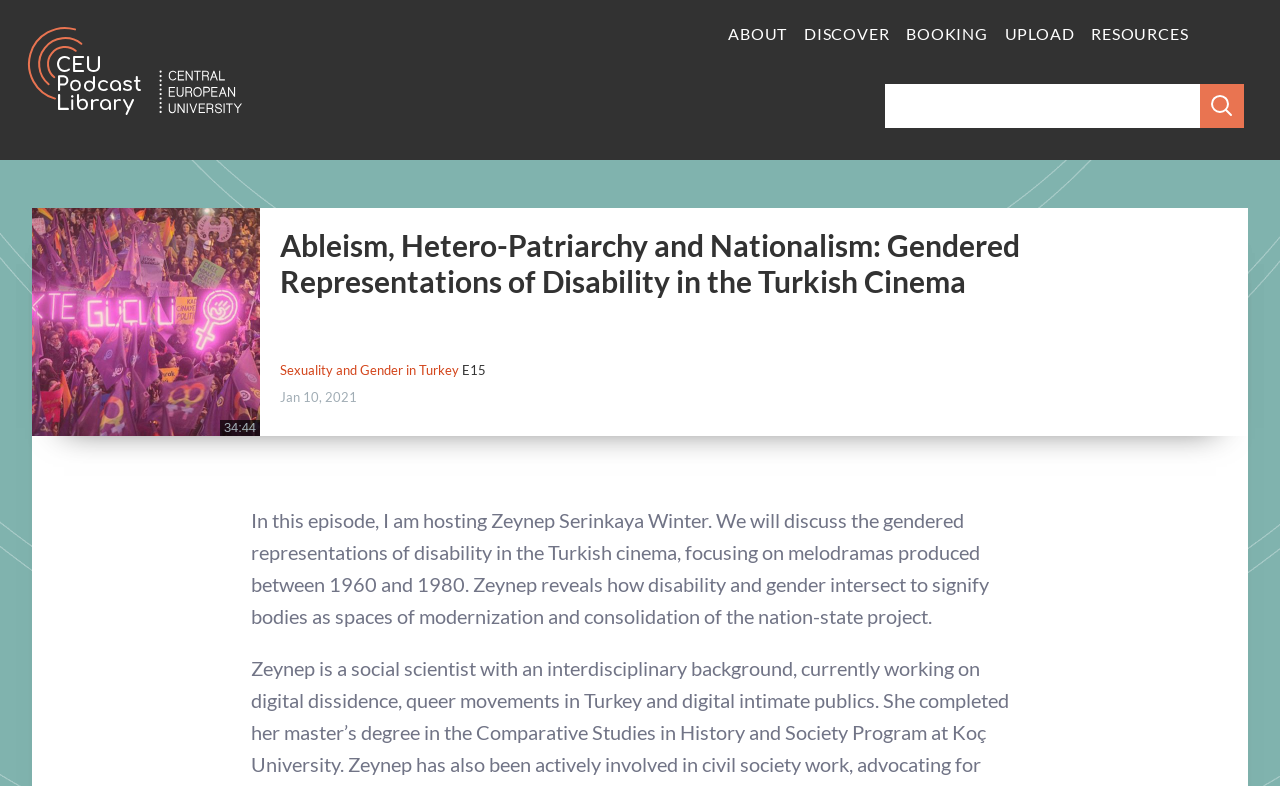Identify the bounding box coordinates of the region that should be clicked to execute the following instruction: "read about Sexuality and Gender in Turkey".

[0.219, 0.461, 0.359, 0.481]